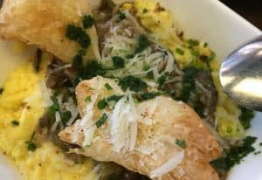Refer to the image and answer the question with as much detail as possible: What is the texture of the fish's skin?

The caption states that the dish is 'adorned with perfectly crispy skin on the fish', implying that the texture of the fish's skin is crispy.